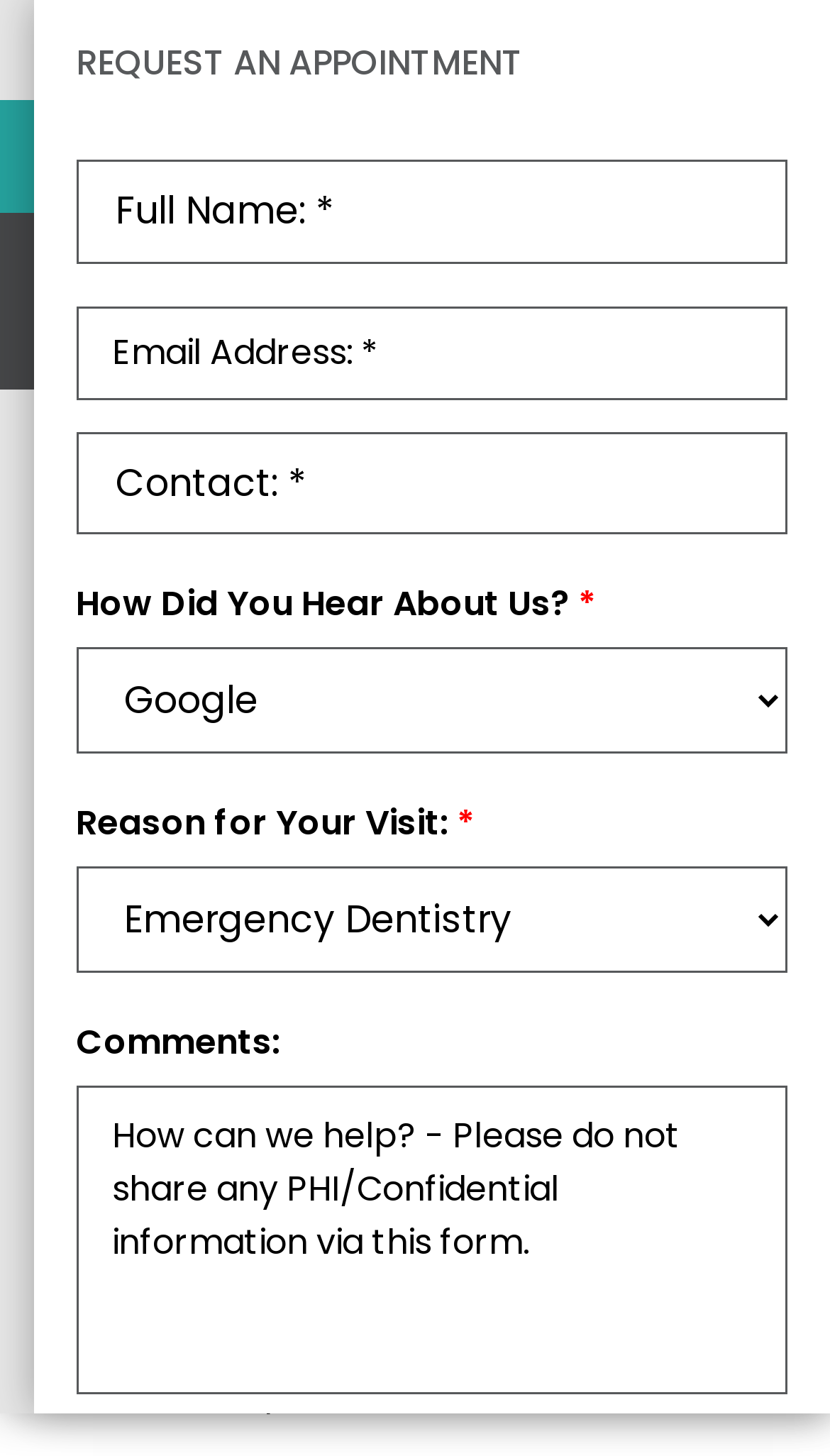Please identify the bounding box coordinates of where to click in order to follow the instruction: "Click the link to Smile360 Family Dentistry of Rancho Cucamonga".

[0.041, 0.228, 0.519, 0.262]